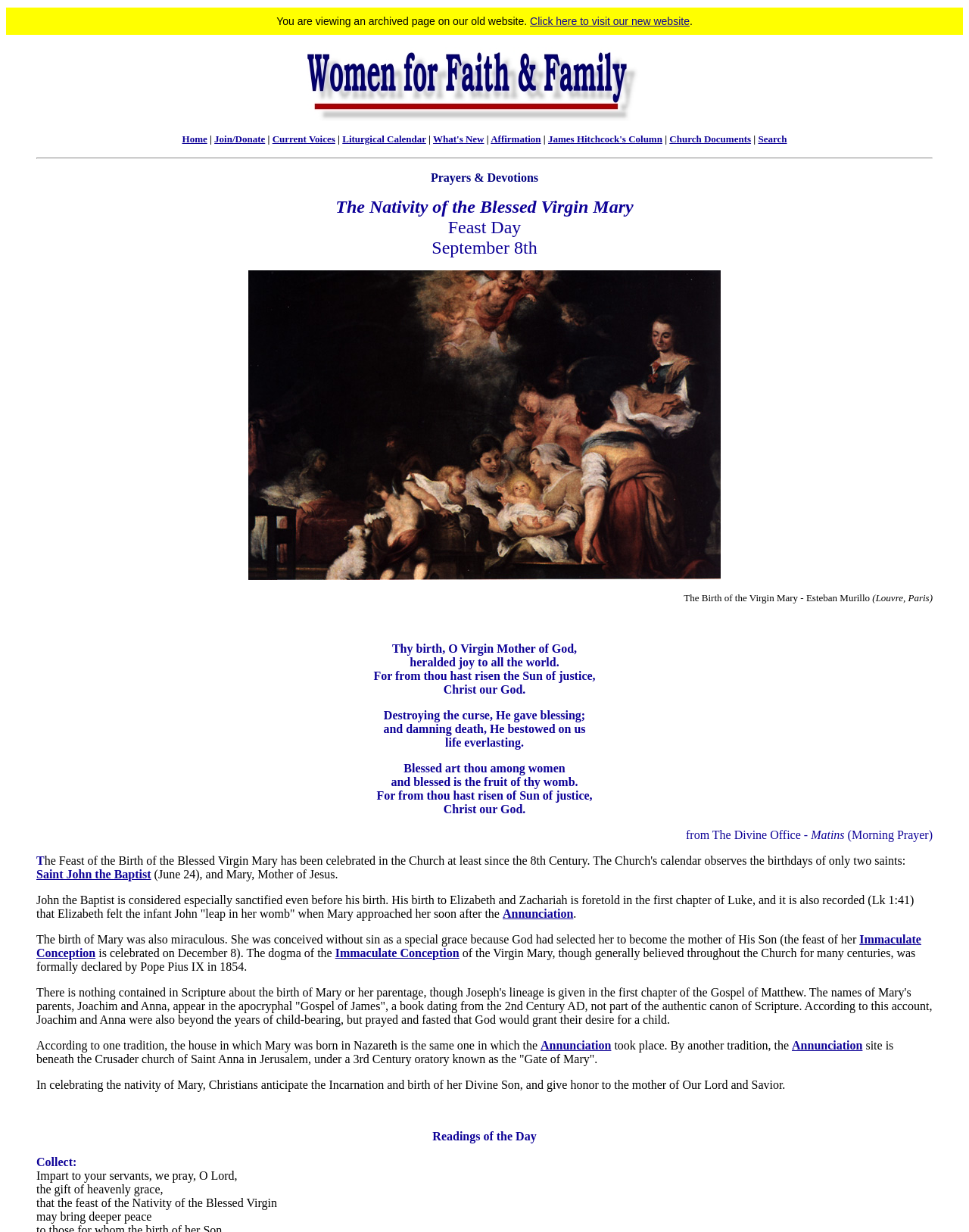Provide a brief response in the form of a single word or phrase:
What is the name of the painter of the artwork 'The Birth of the Virgin Mary'?

Esteban Murillo